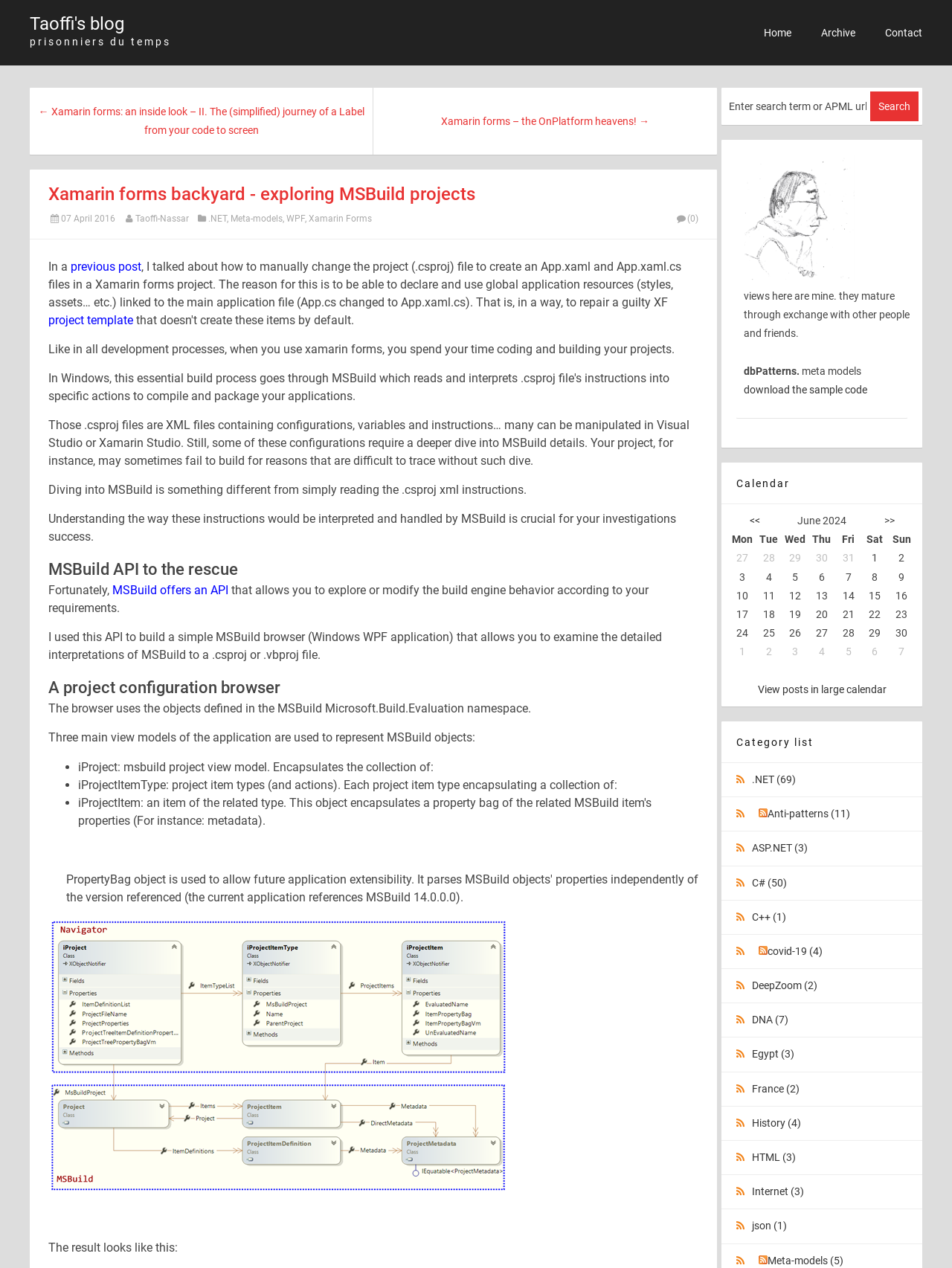Can you find the bounding box coordinates for the element to click on to achieve the instruction: "Search for a term"?

[0.762, 0.079, 0.914, 0.089]